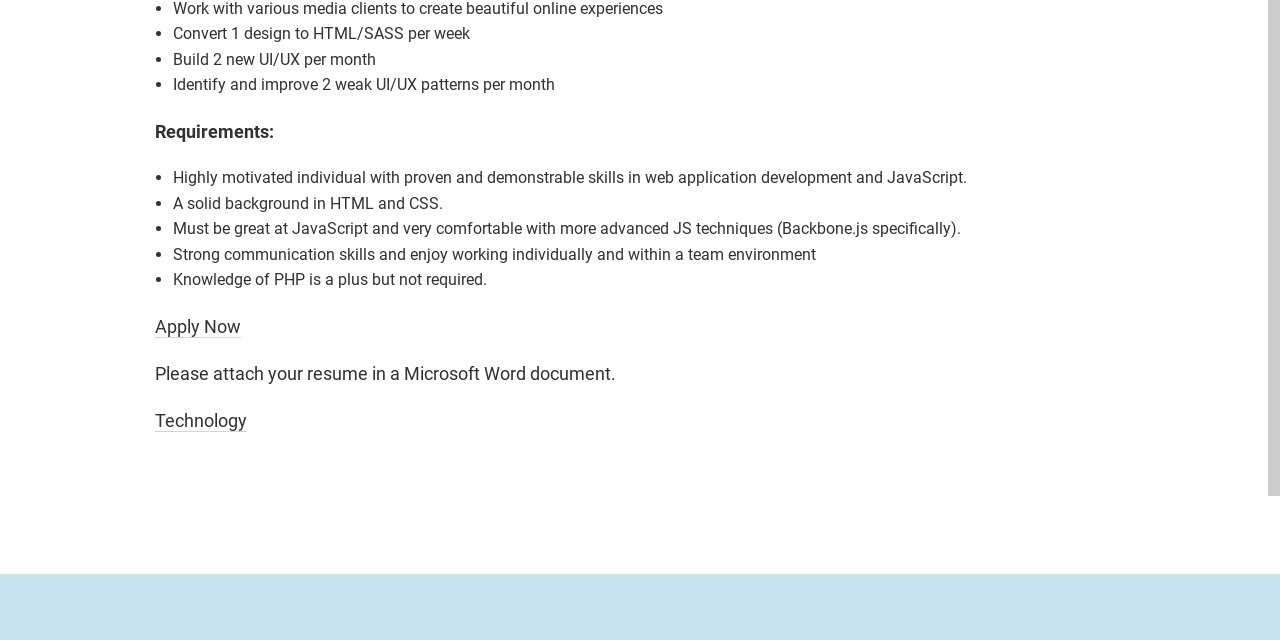Identify the bounding box of the HTML element described as: "Technology".

[0.121, 0.64, 0.193, 0.673]